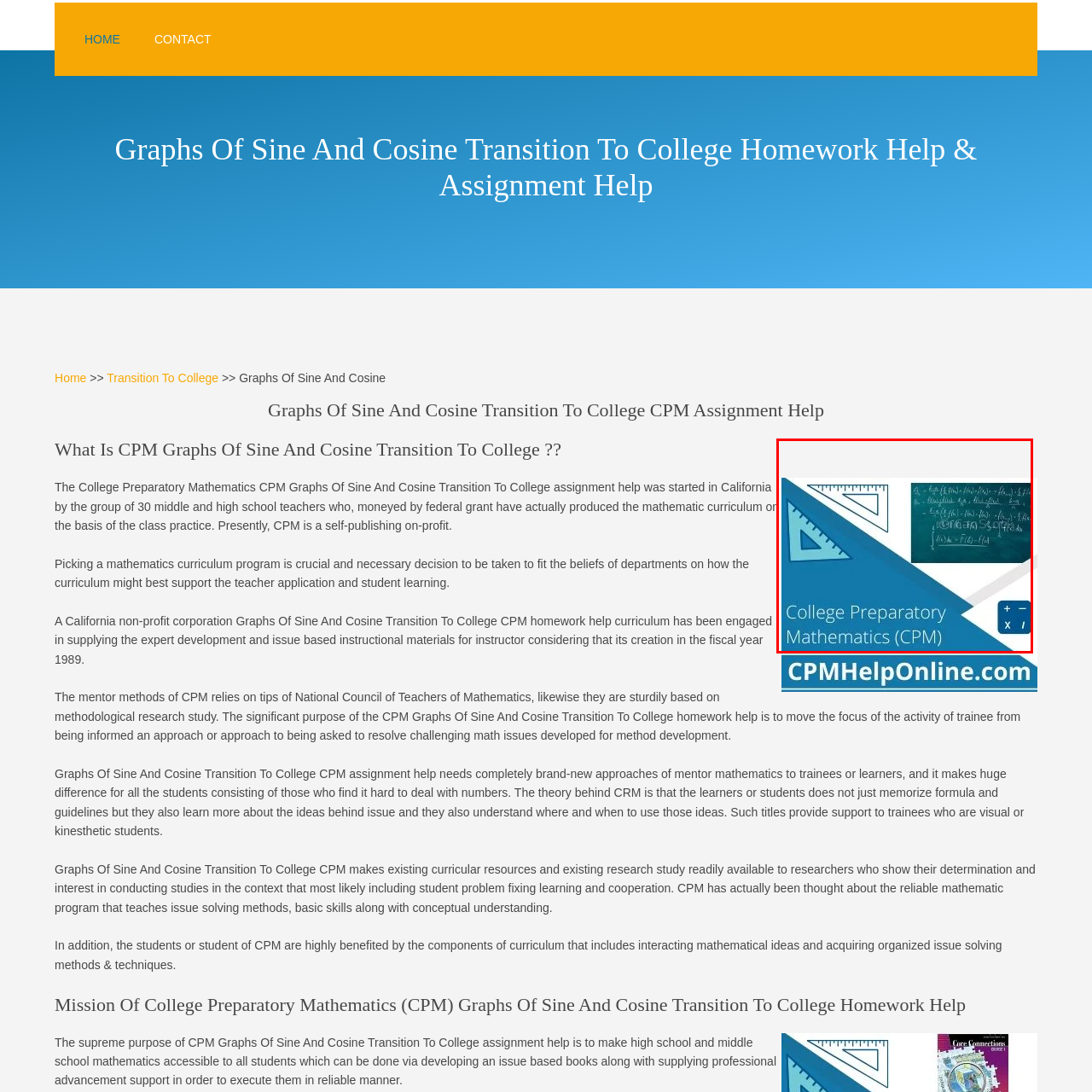Direct your attention to the image encased in a red frame, What tools are shown on the left side of the image? Please answer in one word or a brief phrase.

Ruler and triangular ruler